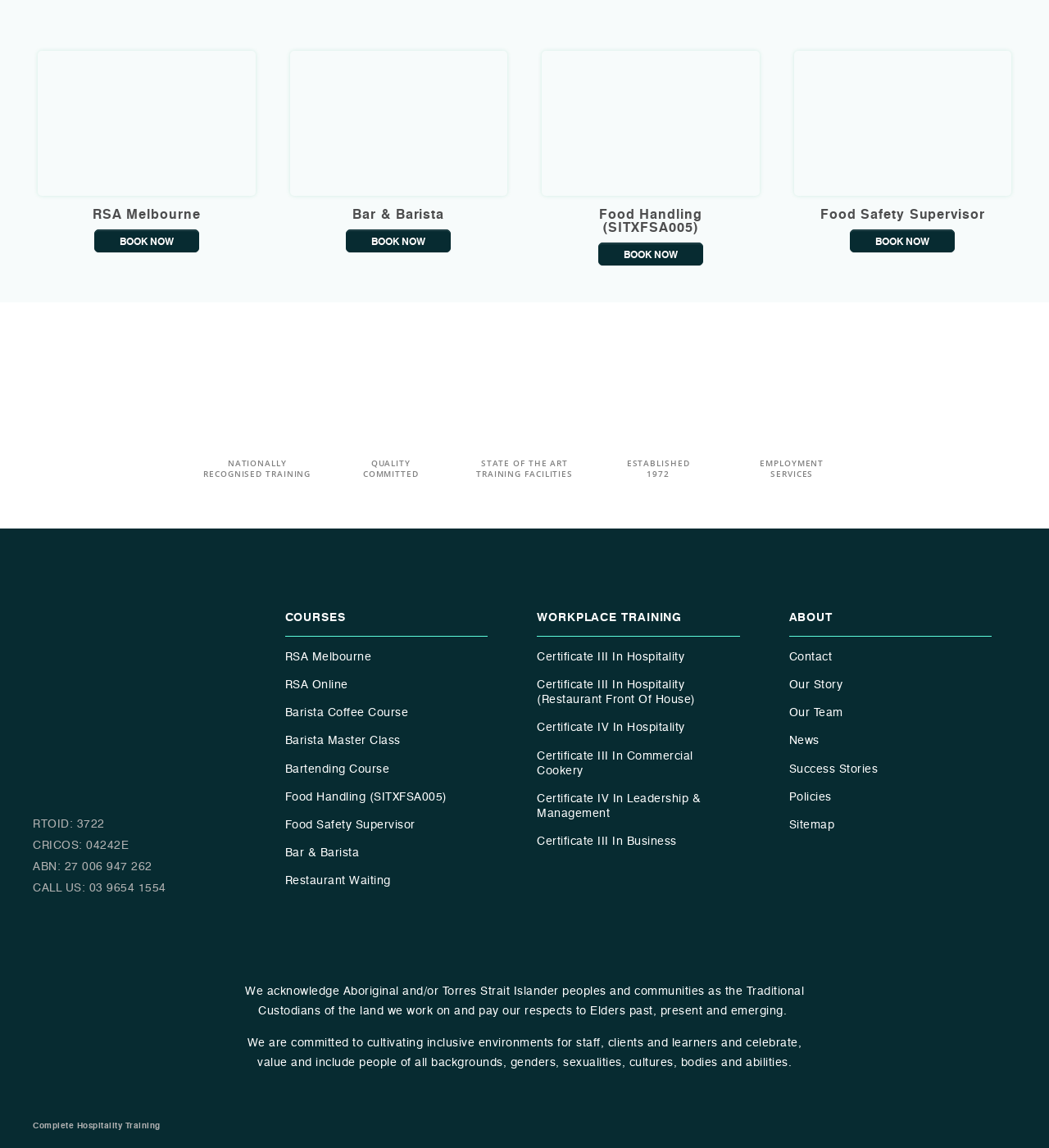Indicate the bounding box coordinates of the clickable region to achieve the following instruction: "Check the news about Disney Cruises."

None